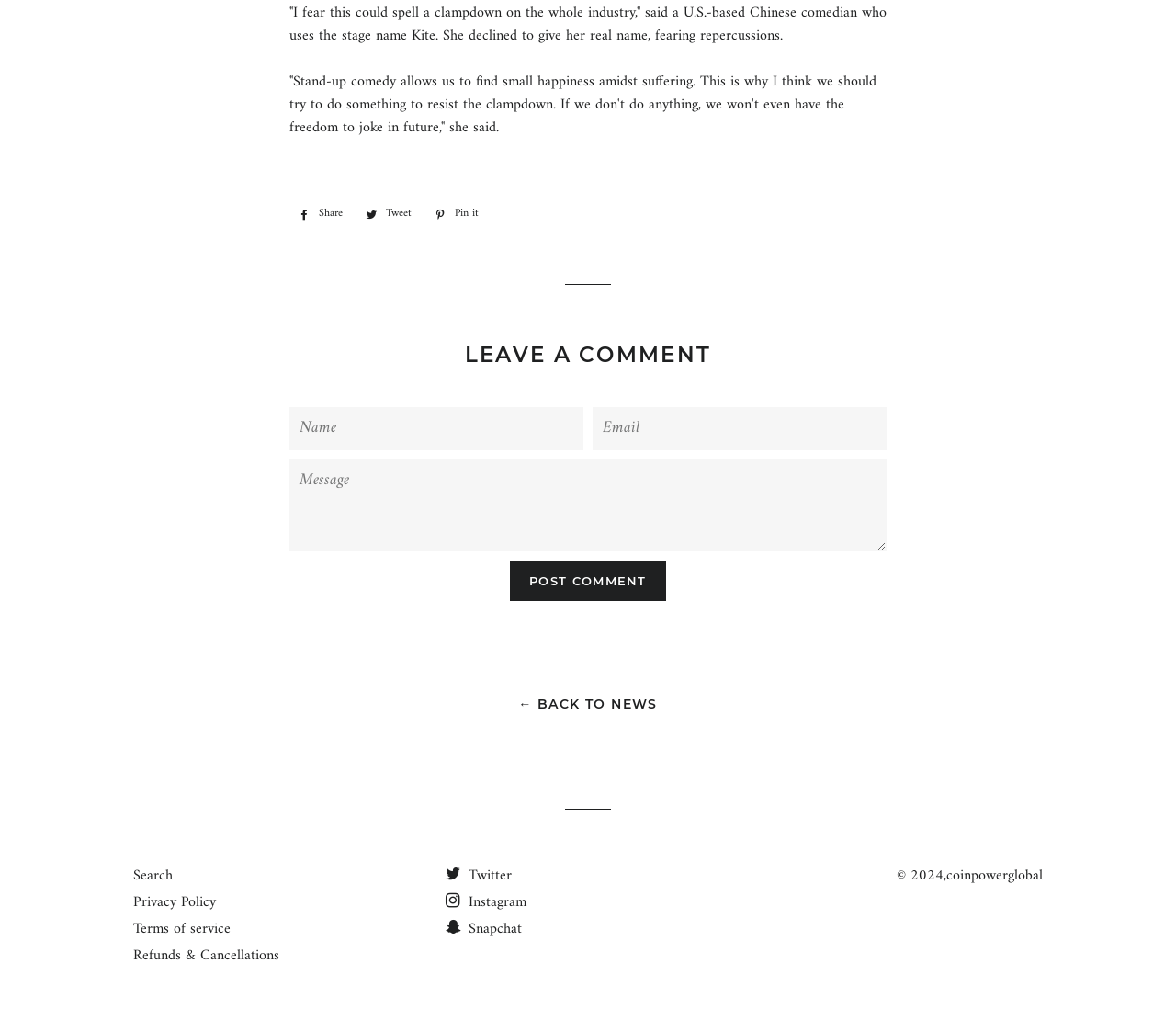Using the format (top-left x, top-left y, bottom-right x, bottom-right y), provide the bounding box coordinates for the described UI element. All values should be floating point numbers between 0 and 1: November 2023

None